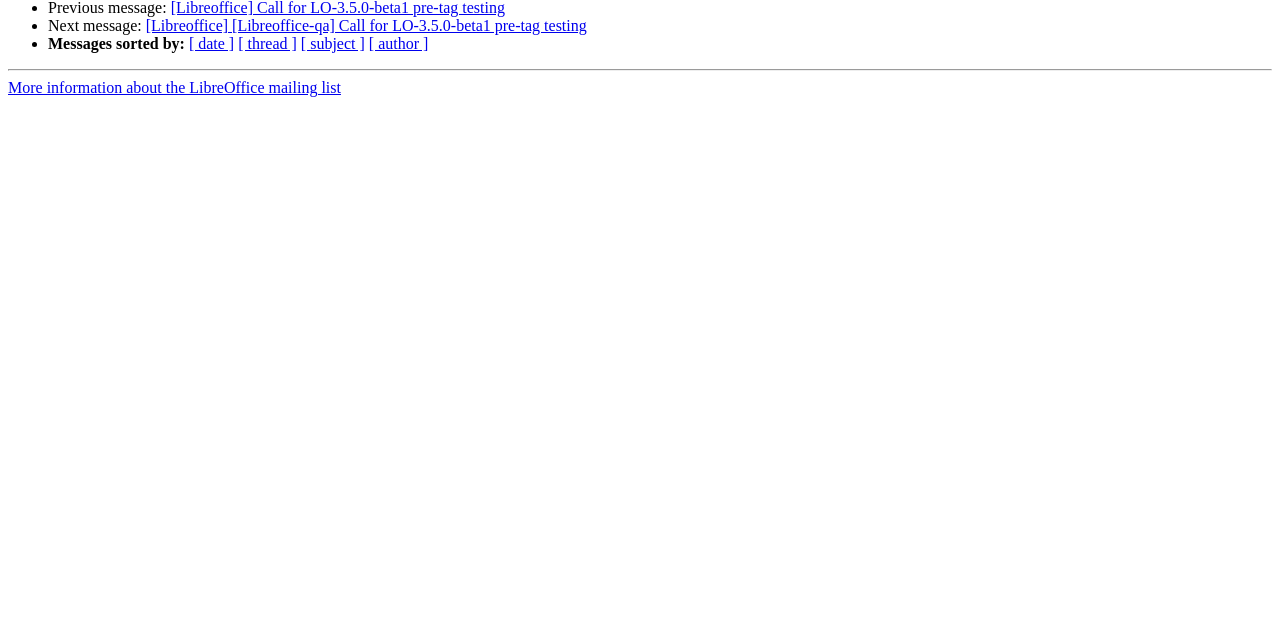Show the bounding box coordinates for the HTML element described as: "[ subject ]".

[0.235, 0.055, 0.285, 0.082]